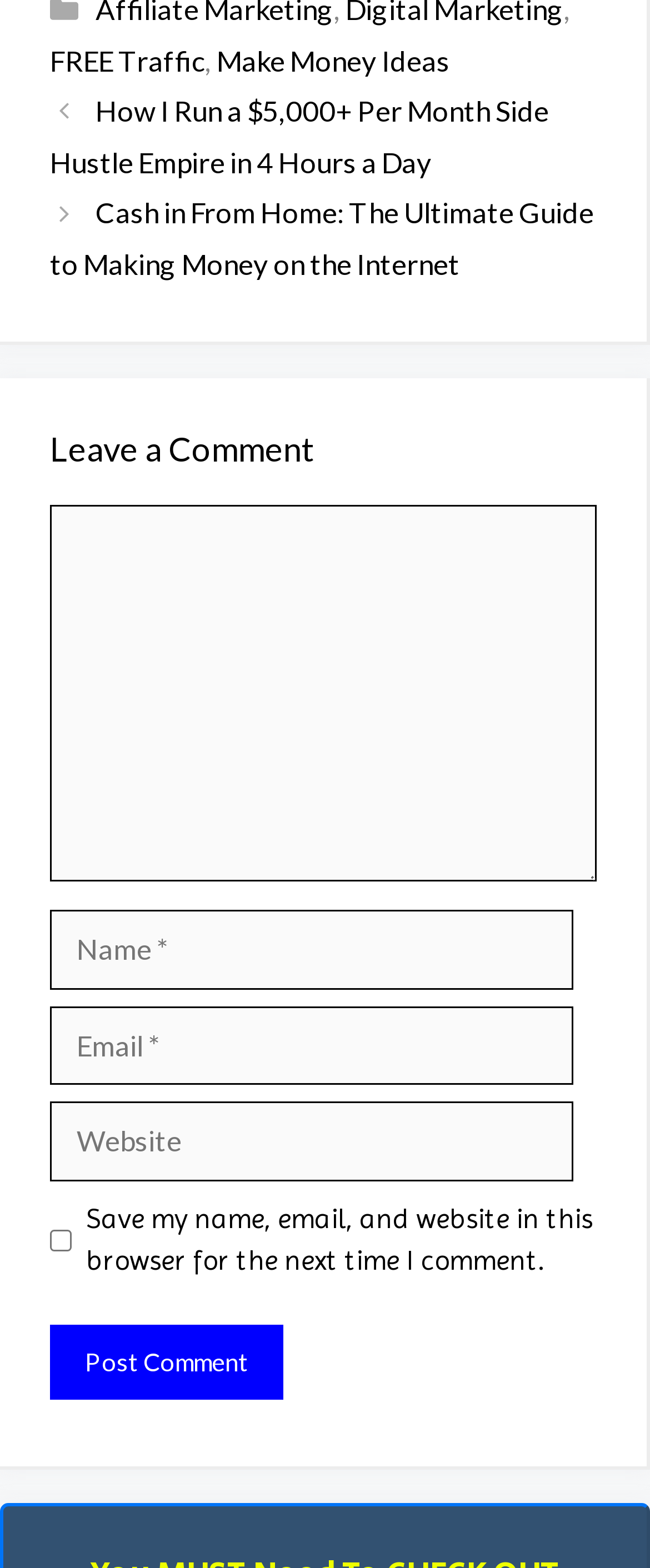Find the bounding box coordinates of the clickable element required to execute the following instruction: "Click on 'Post Comment' button". Provide the coordinates as four float numbers between 0 and 1, i.e., [left, top, right, bottom].

[0.077, 0.845, 0.436, 0.892]